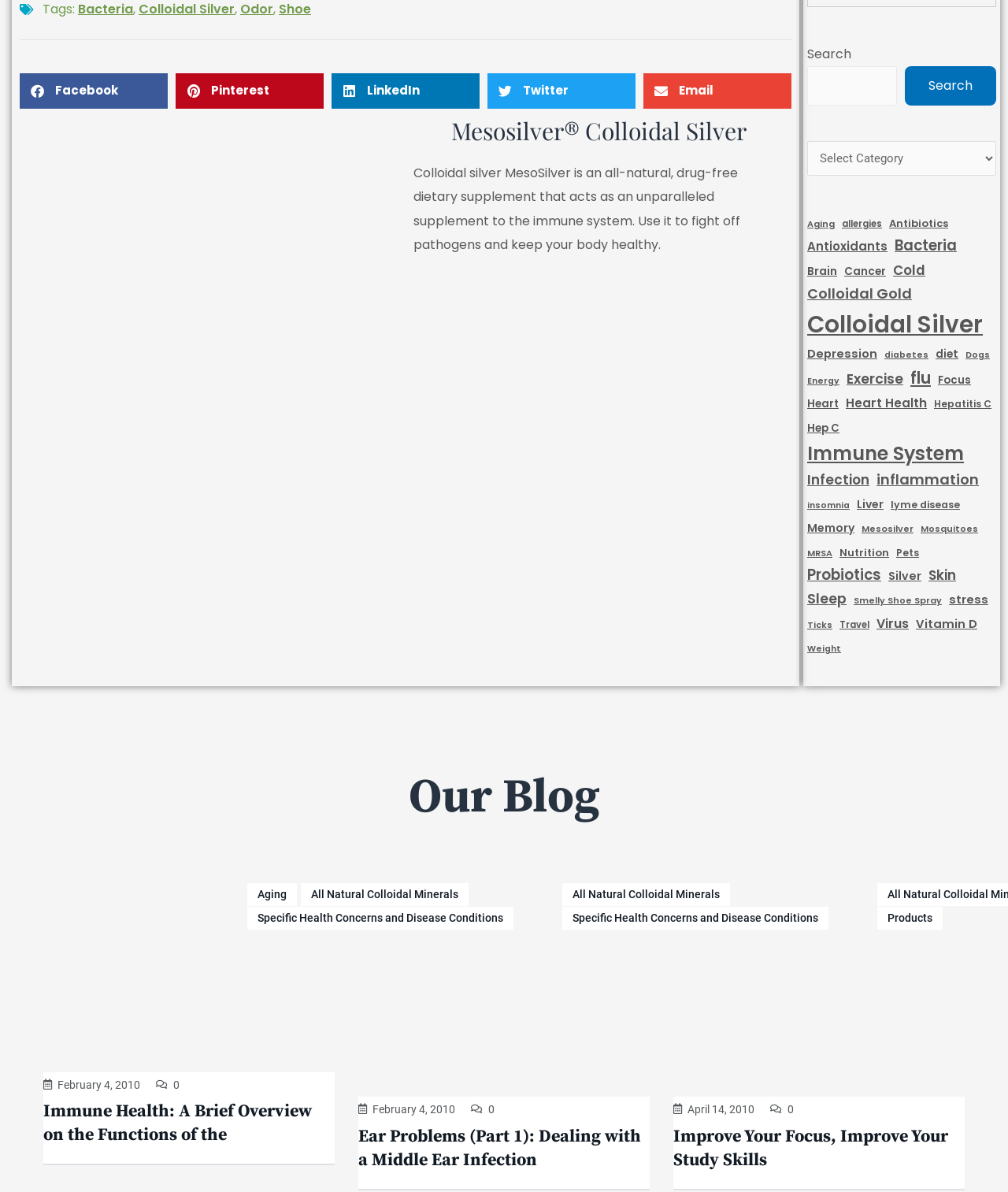How many social media platforms can you share the webpage on?
Using the information from the image, give a concise answer in one word or a short phrase.

5